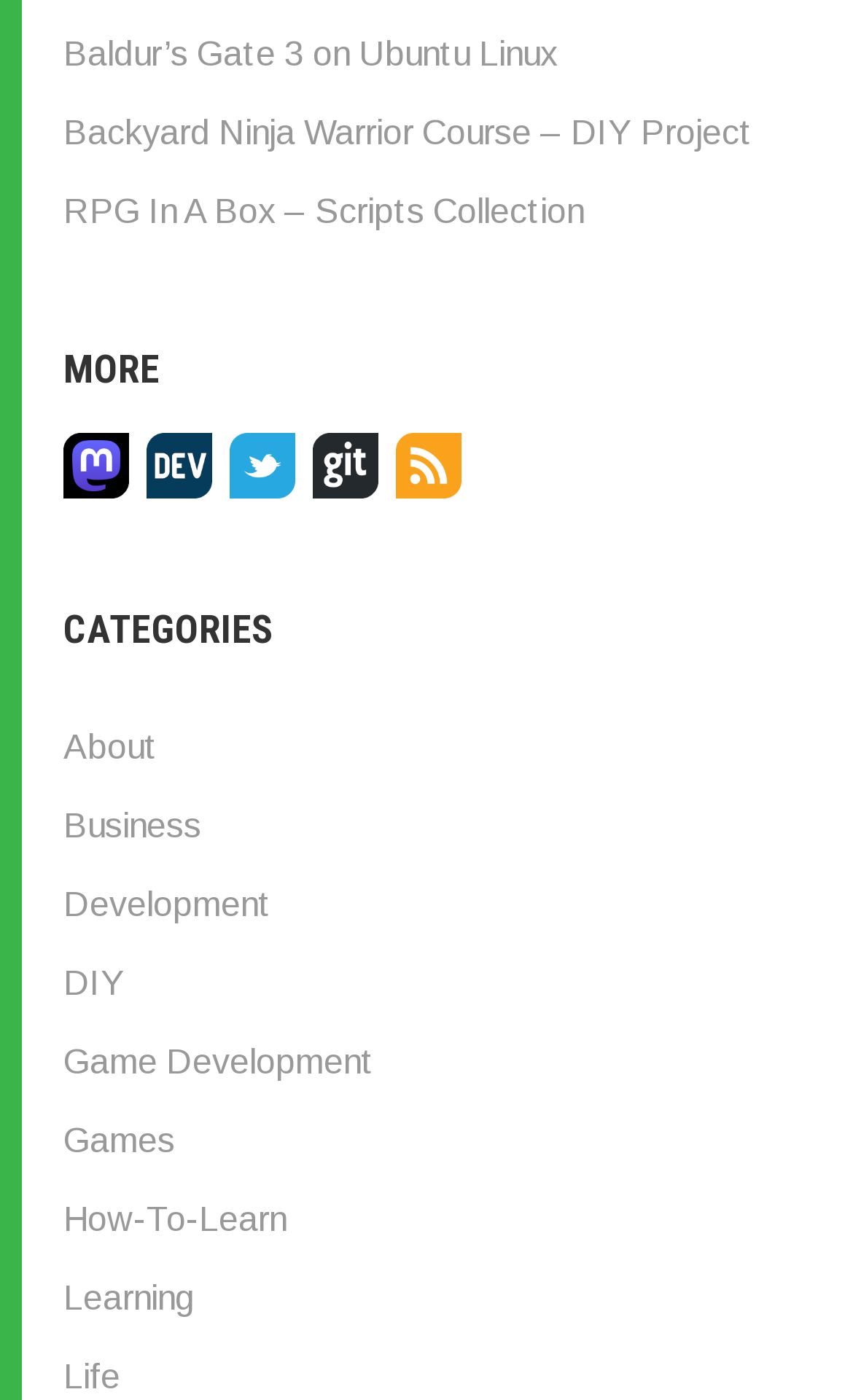Please determine the bounding box coordinates of the element's region to click in order to carry out the following instruction: "Check the RPG In A Box – Scripts Collection". The coordinates should be four float numbers between 0 and 1, i.e., [left, top, right, bottom].

[0.074, 0.137, 0.685, 0.163]